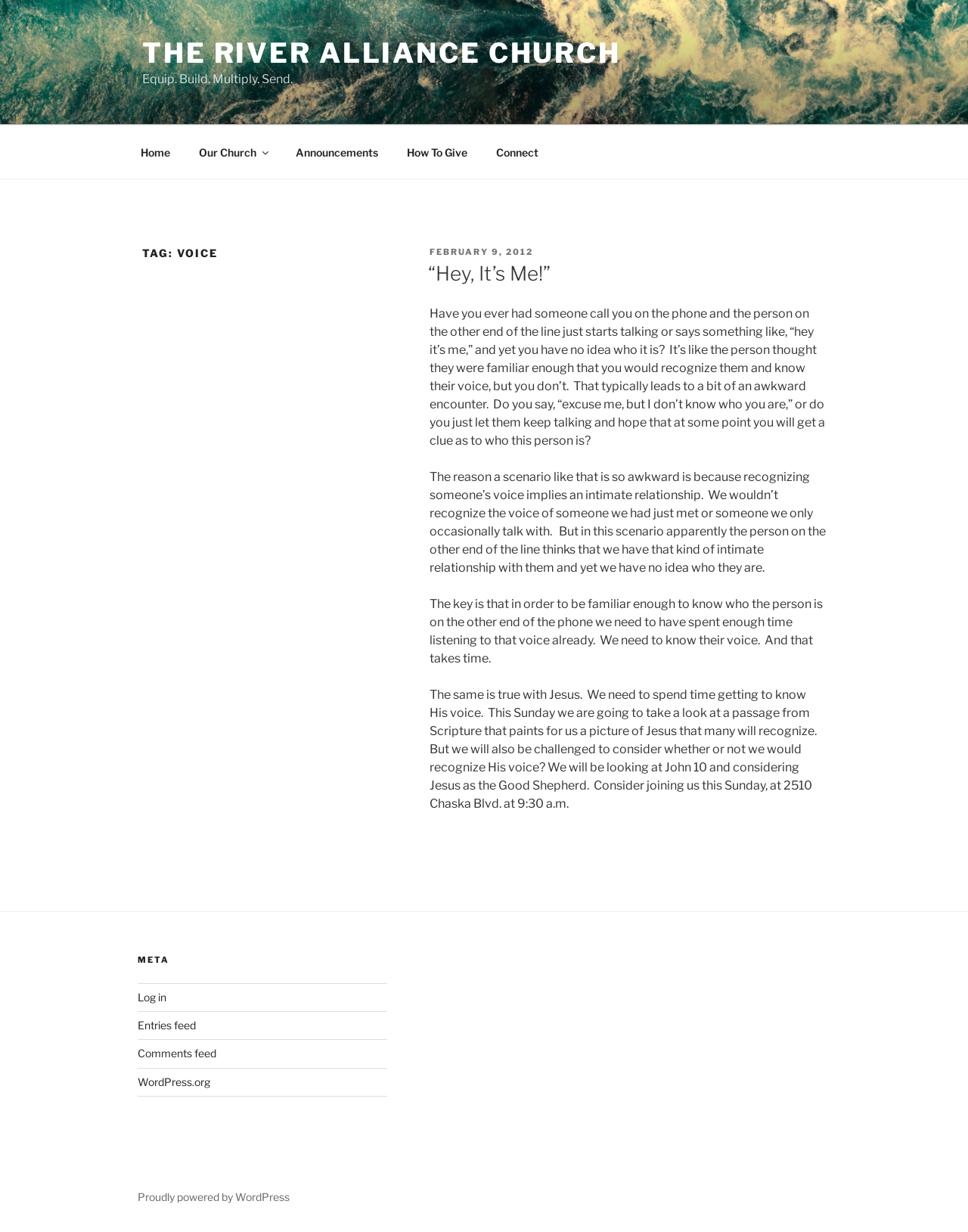Based on the element description Log in, identify the bounding box of the UI element in the given webpage screenshot. The coordinates should be in the format (top-left x, top-left y, bottom-right x, bottom-right y) and must be between 0 and 1.

[0.142, 0.804, 0.172, 0.814]